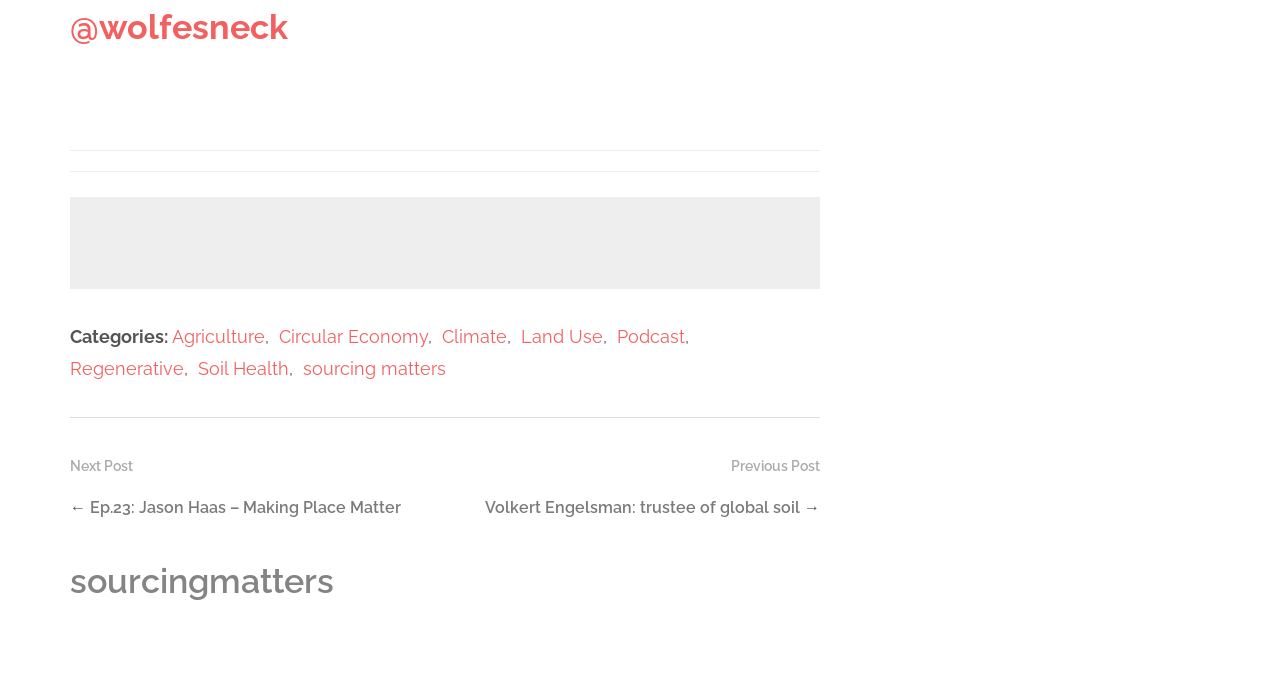What is the name of the website in the footer section?
Please provide a single word or phrase as the answer based on the screenshot.

sourcingmatters